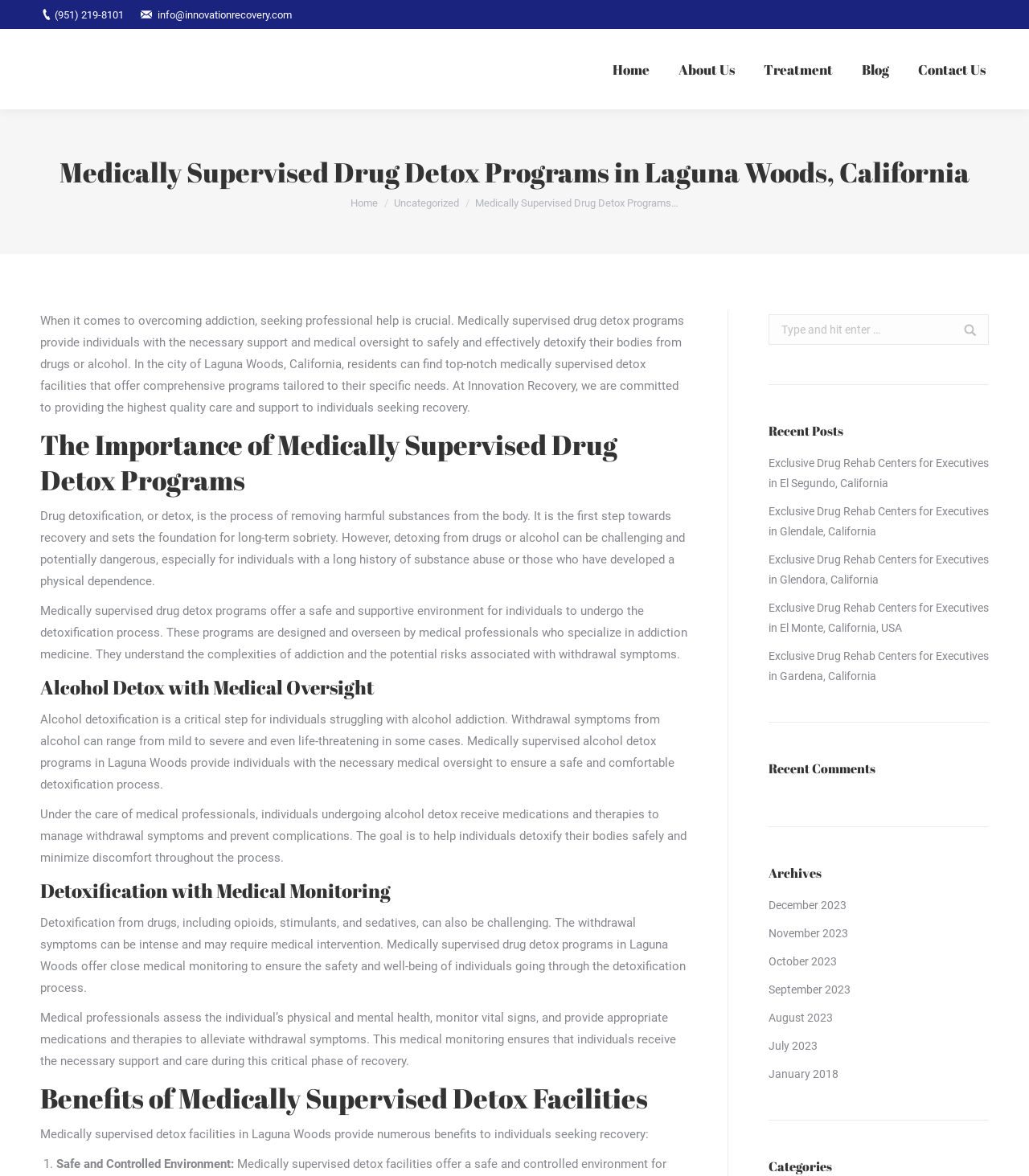Identify the bounding box coordinates for the region to click in order to carry out this instruction: "Check BBB rating". Provide the coordinates using four float numbers between 0 and 1, formatted as [left, top, right, bottom].

None